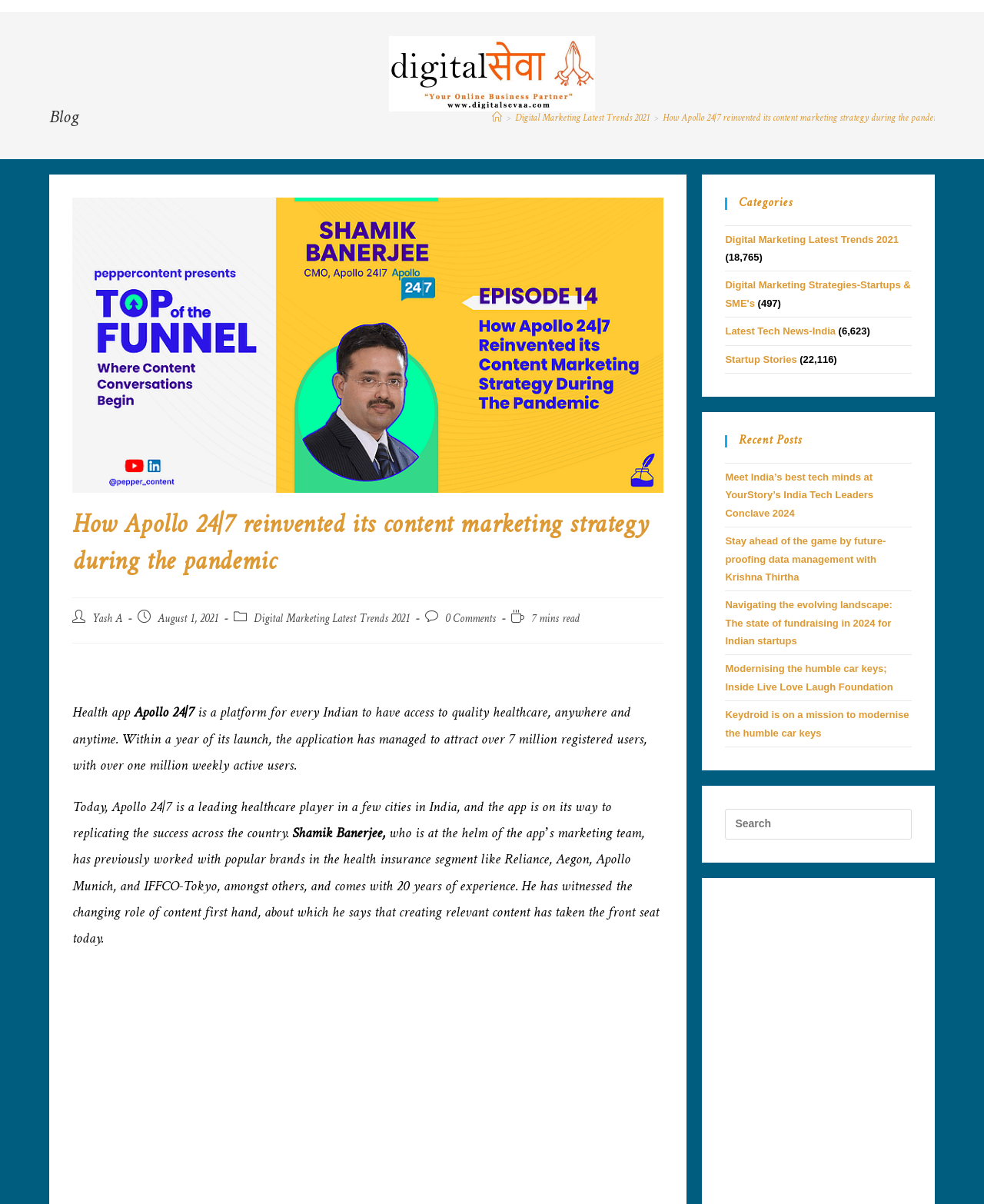Could you provide the bounding box coordinates for the portion of the screen to click to complete this instruction: "View the 'Digital Marketing Latest Trends 2021' category"?

[0.737, 0.194, 0.913, 0.203]